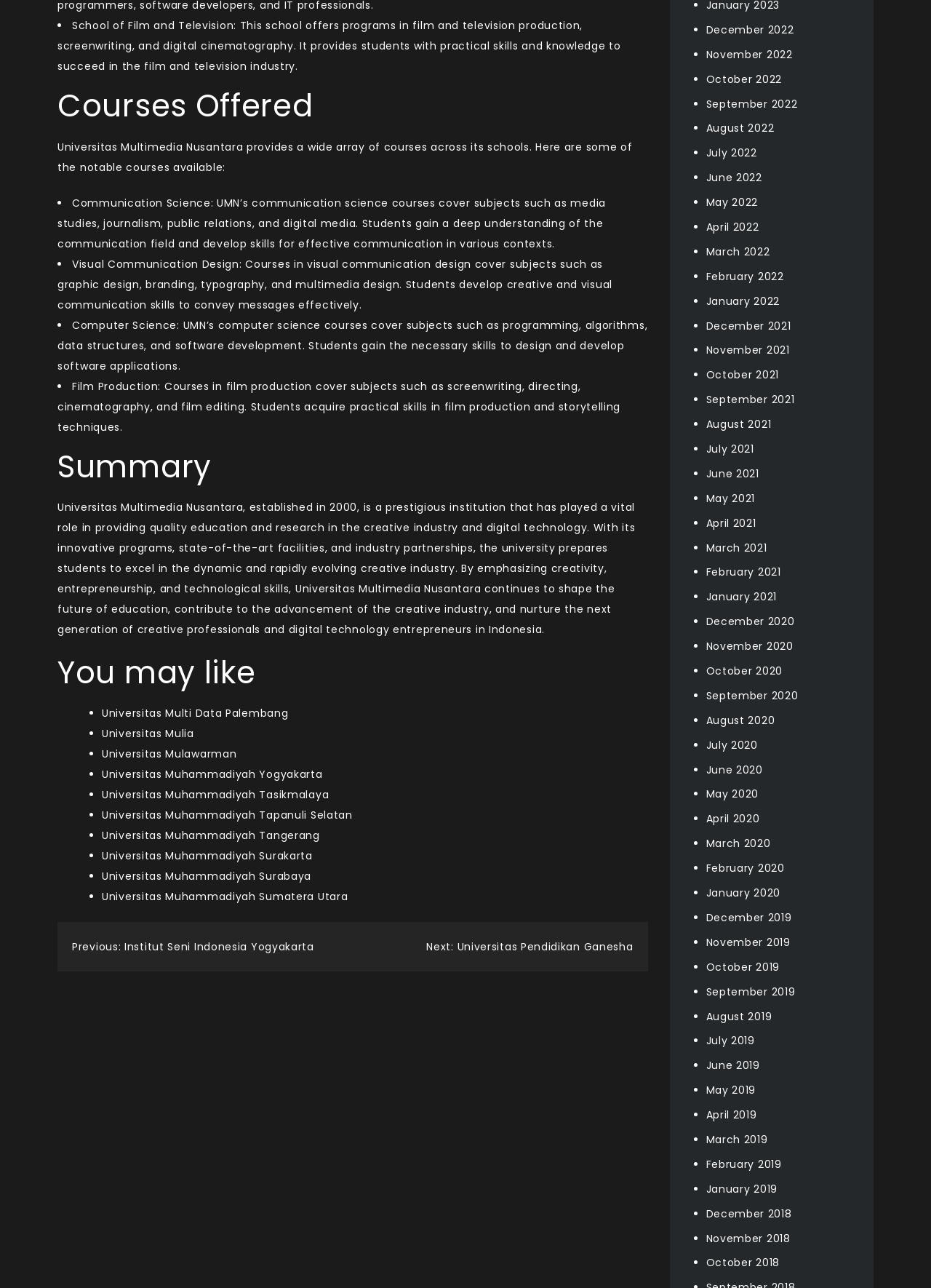Answer the question in a single word or phrase:
What is the name of the university established in 2000?

Universitas Multimedia Nusantara